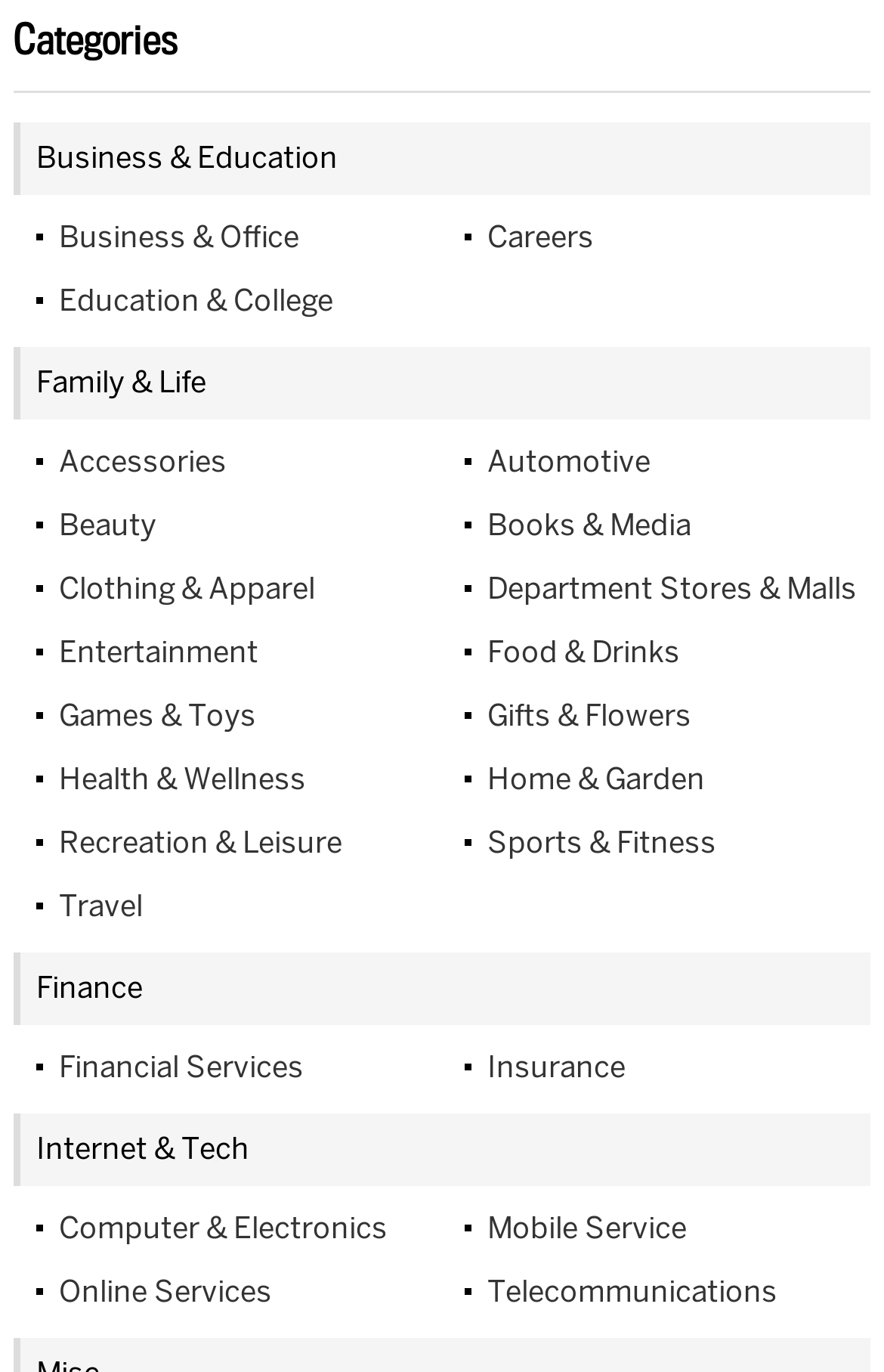Answer the question with a single word or phrase: 
Are there any categories related to shopping?

Yes